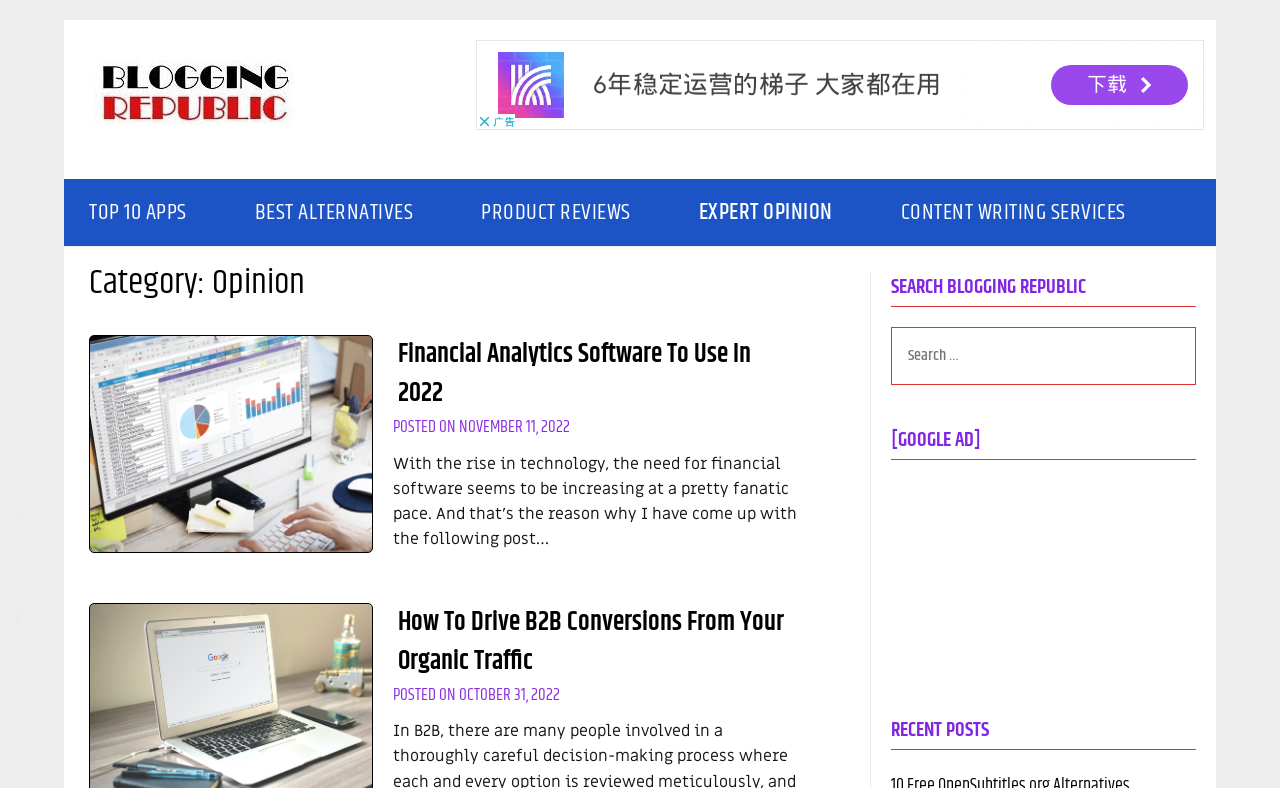What is the date of the latest article?
Answer the question with a single word or phrase by looking at the picture.

November 11, 2022